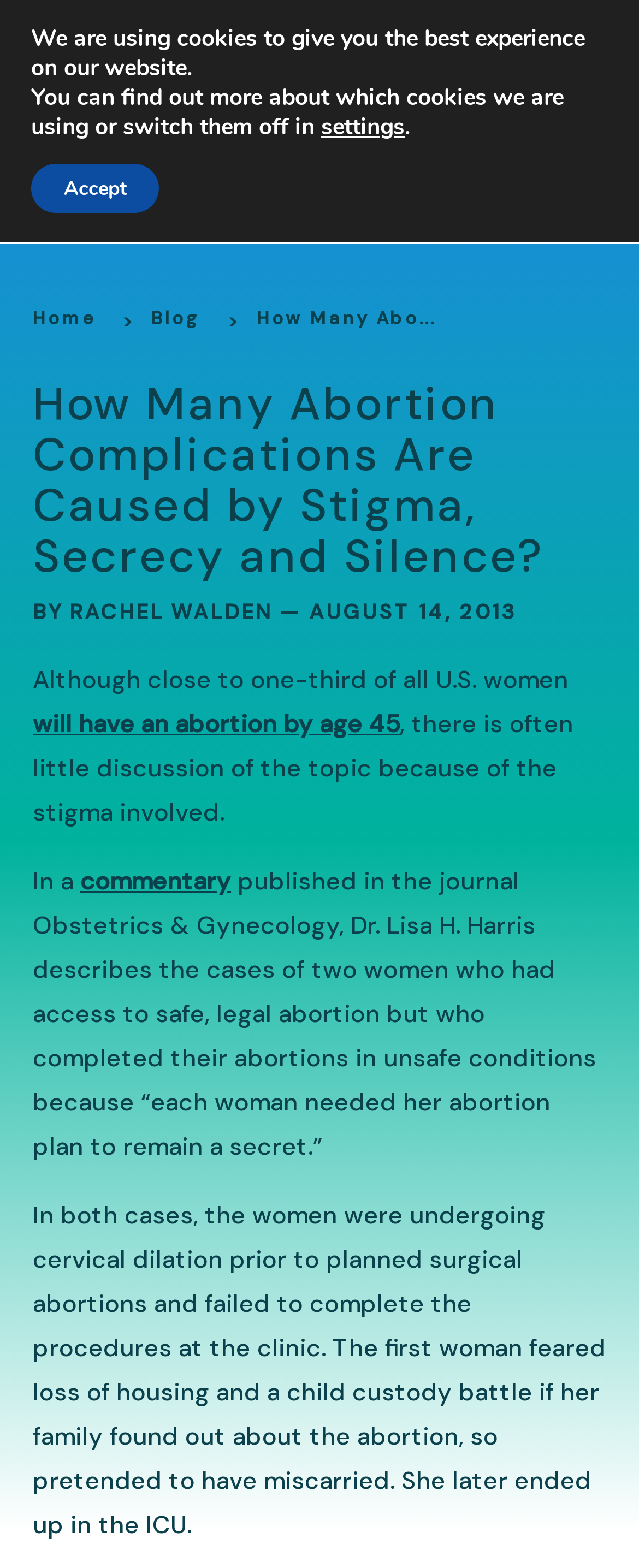What is the name of the journal mentioned in the article?
Provide a detailed and well-explained answer to the question.

The article mentions a commentary published in the journal Obstetrics & Gynecology, where Dr. Lisa H. Harris describes the cases of two women who had access to safe, legal abortion but completed their abortions in unsafe conditions due to the need for secrecy.